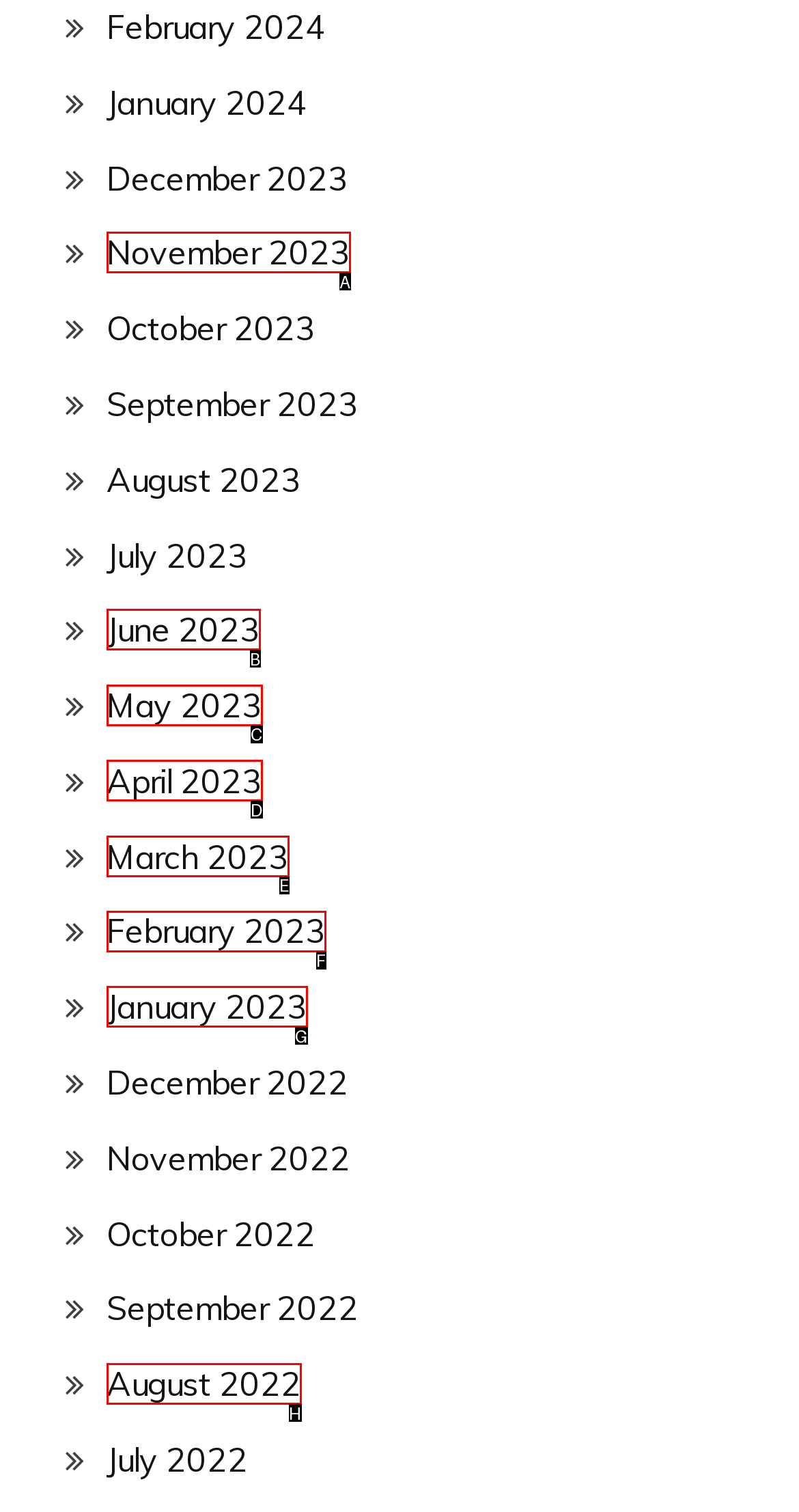Identify the UI element that corresponds to this description: January 2023
Respond with the letter of the correct option.

G